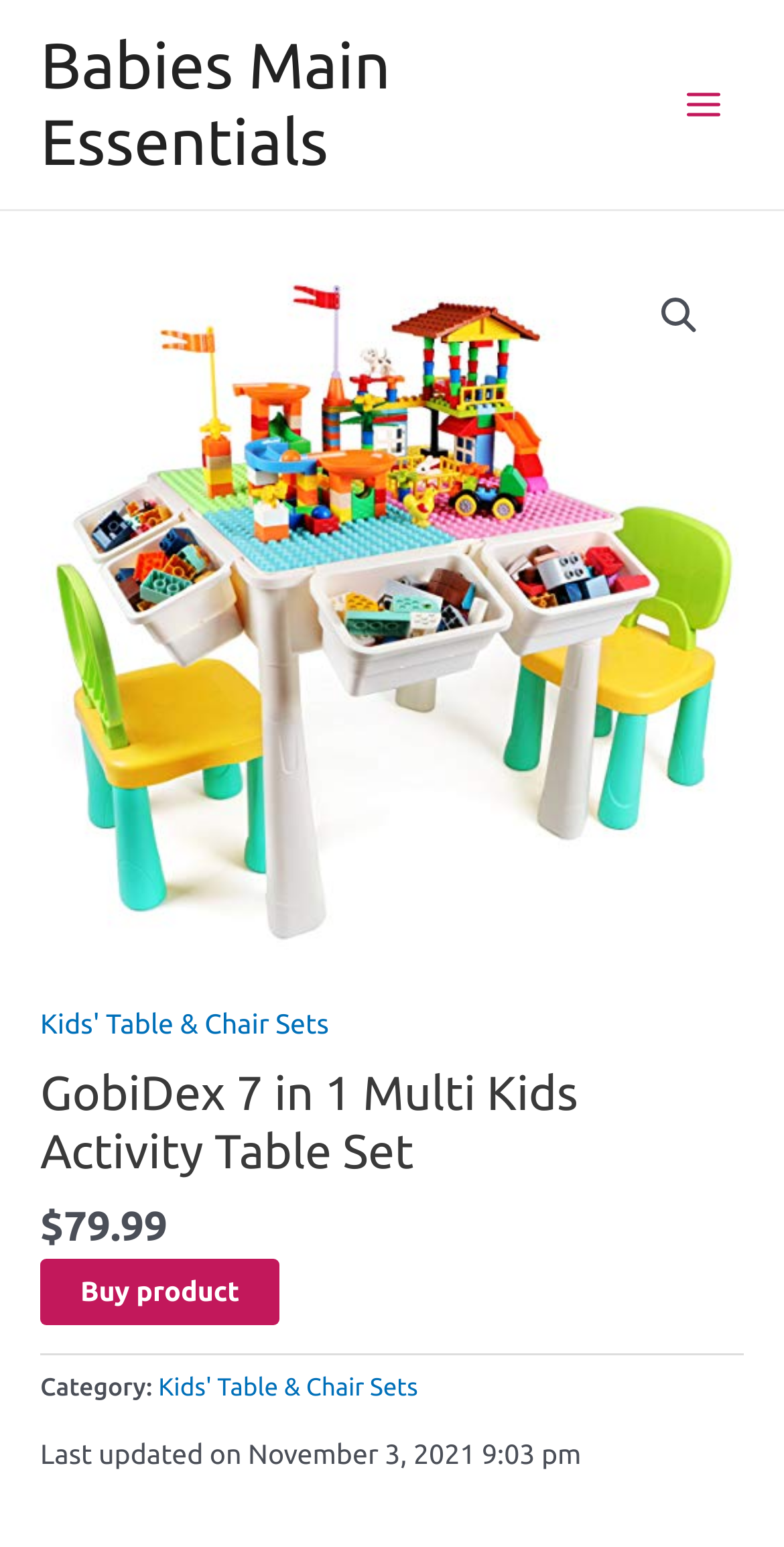Please find and generate the text of the main header of the webpage.

GobiDex 7 in 1 Multi Kids Activity Table Set